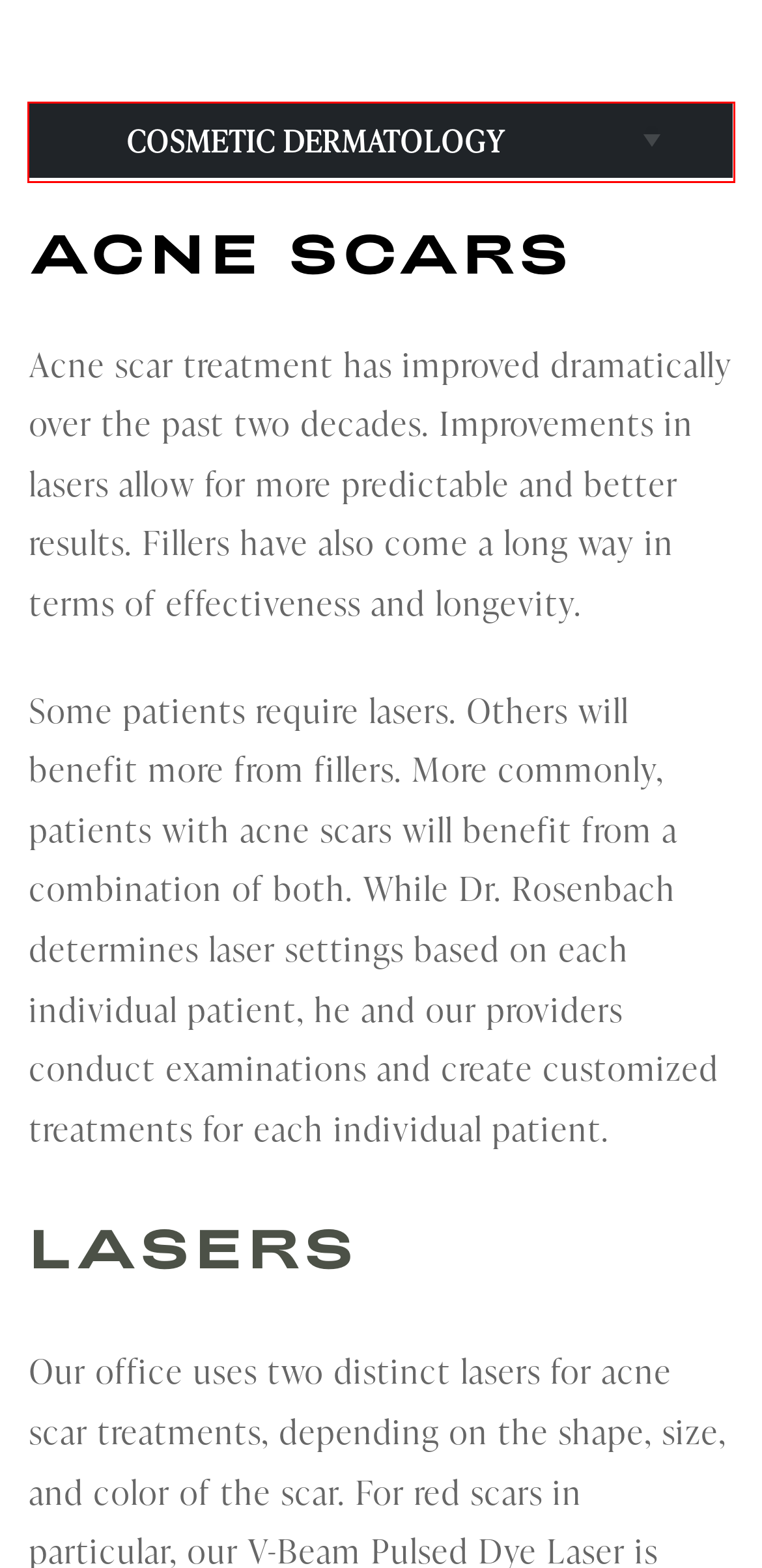Observe the provided screenshot of a webpage that has a red rectangle bounding box. Determine the webpage description that best matches the new webpage after clicking the element inside the red bounding box. Here are the candidates:
A. Laser Tattoo Removal | Dr. Alan Rosenbach
B. Skin Resurfacing | Dr. Alan Rosenbach
C. Natural Lip Enhancement | Dr. Alan Rosenbach
D. Aging Eyelids | Dr. Alan Rosenbach
E. Laser Hair Removal | Dr. Alan Rosenbach
F. Cosmetic Dermatology | Dr. Alan Rosenbach
G. Sun Spots | Dr. Alan Rosenbach
H. Telangiectasias | Dr. Alan Rosenbach

F